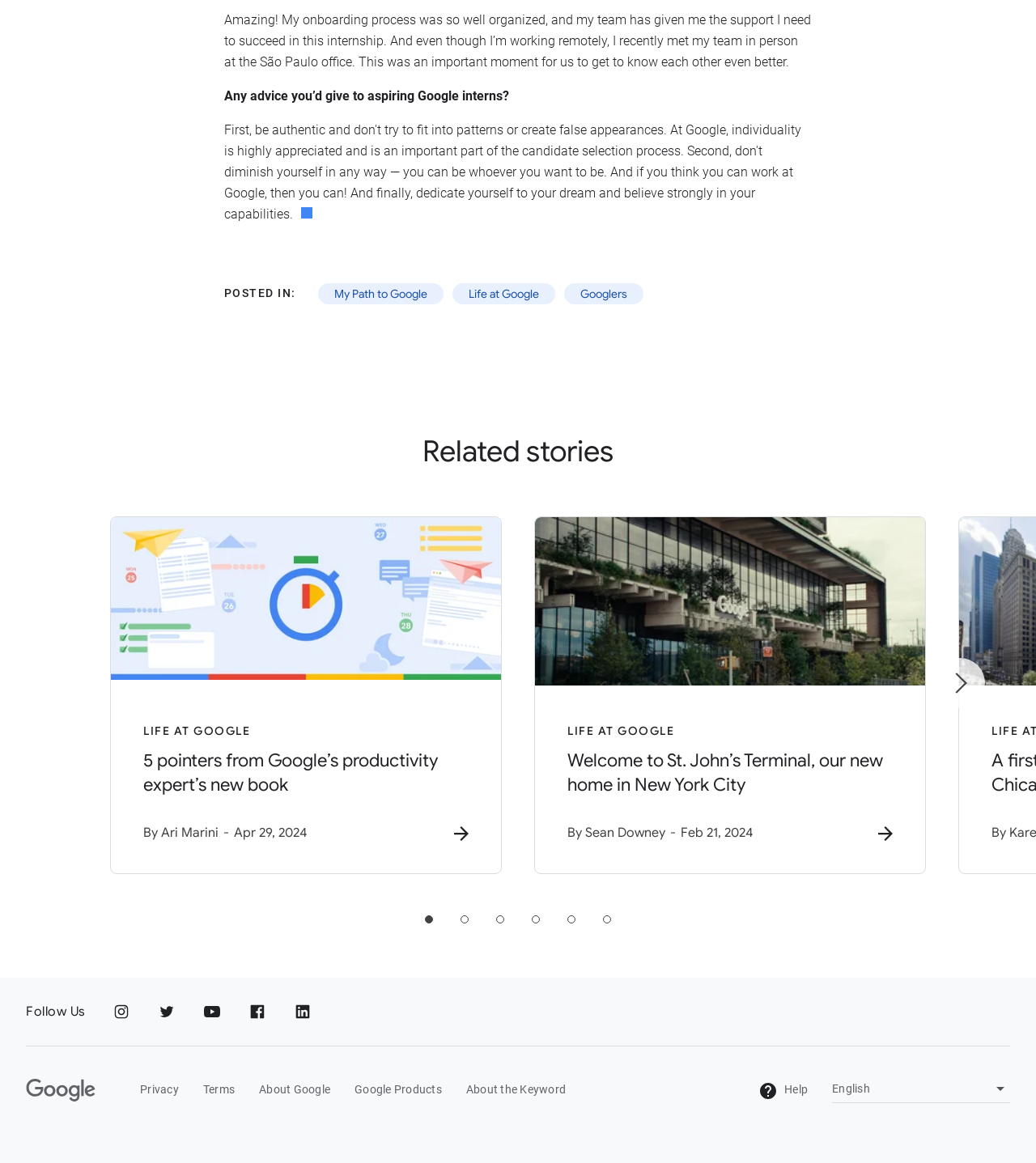Determine the bounding box coordinates of the target area to click to execute the following instruction: "Go to 'Life at Google'."

[0.437, 0.244, 0.536, 0.262]